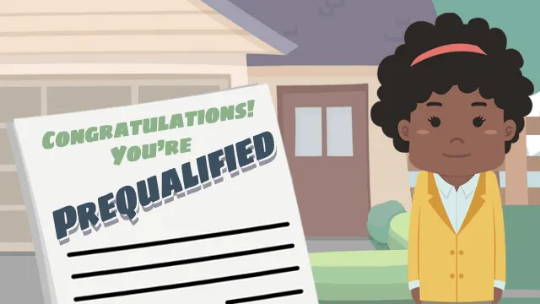Can you look at the image and give a comprehensive answer to the question:
What is written on the large piece of paper?

The image showcases a large piece of paper to the side of the woman, and upon examining the paper, it is evident that it prominently displays the text 'Congratulations! You’re PREQUALIFIED' in bold, celebratory font, conveying a sense of achievement and success.